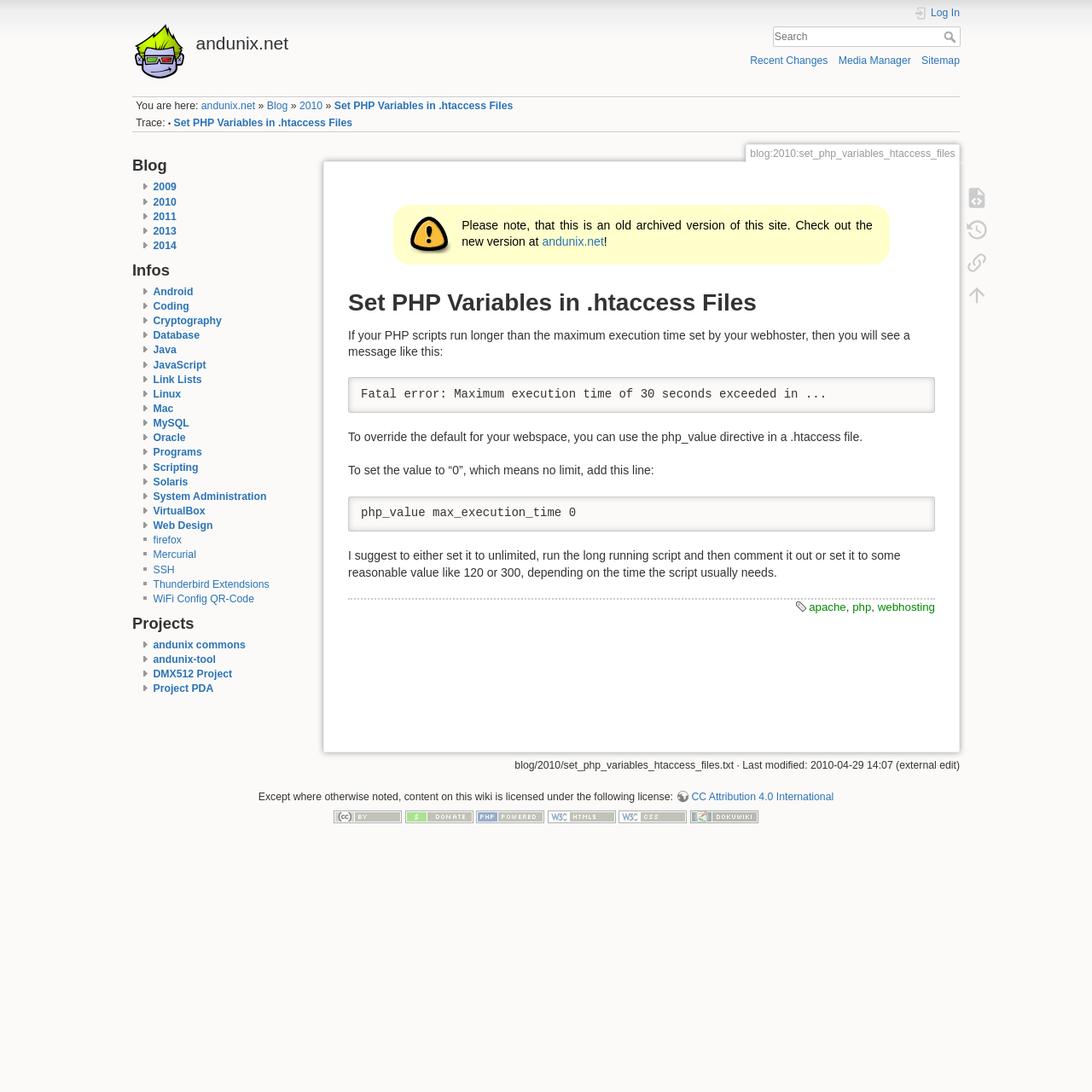How many search boxes are there on the page?
Please ensure your answer is as detailed and informative as possible.

I searched the page and found only one search box, which is located in the top navigation bar.